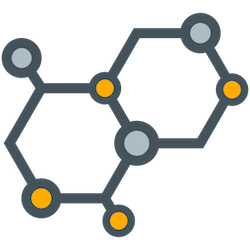Capture every detail in the image and describe it fully.

This image features a stylized representation of a molecular structure, commonly associated with nano materials and their applications in technology. The design incorporates various colored spheres to symbolize different atoms connected by lines, illustrating the concept of molecular bonding. This type of visualization is often used in discussions about advanced materials, particularly those with enhanced antiviral properties. The context suggests a focus on the innovative uses of customized nano materials, particularly in combatting COVID-19, reflecting ongoing research and development in the field of nanotechnology.